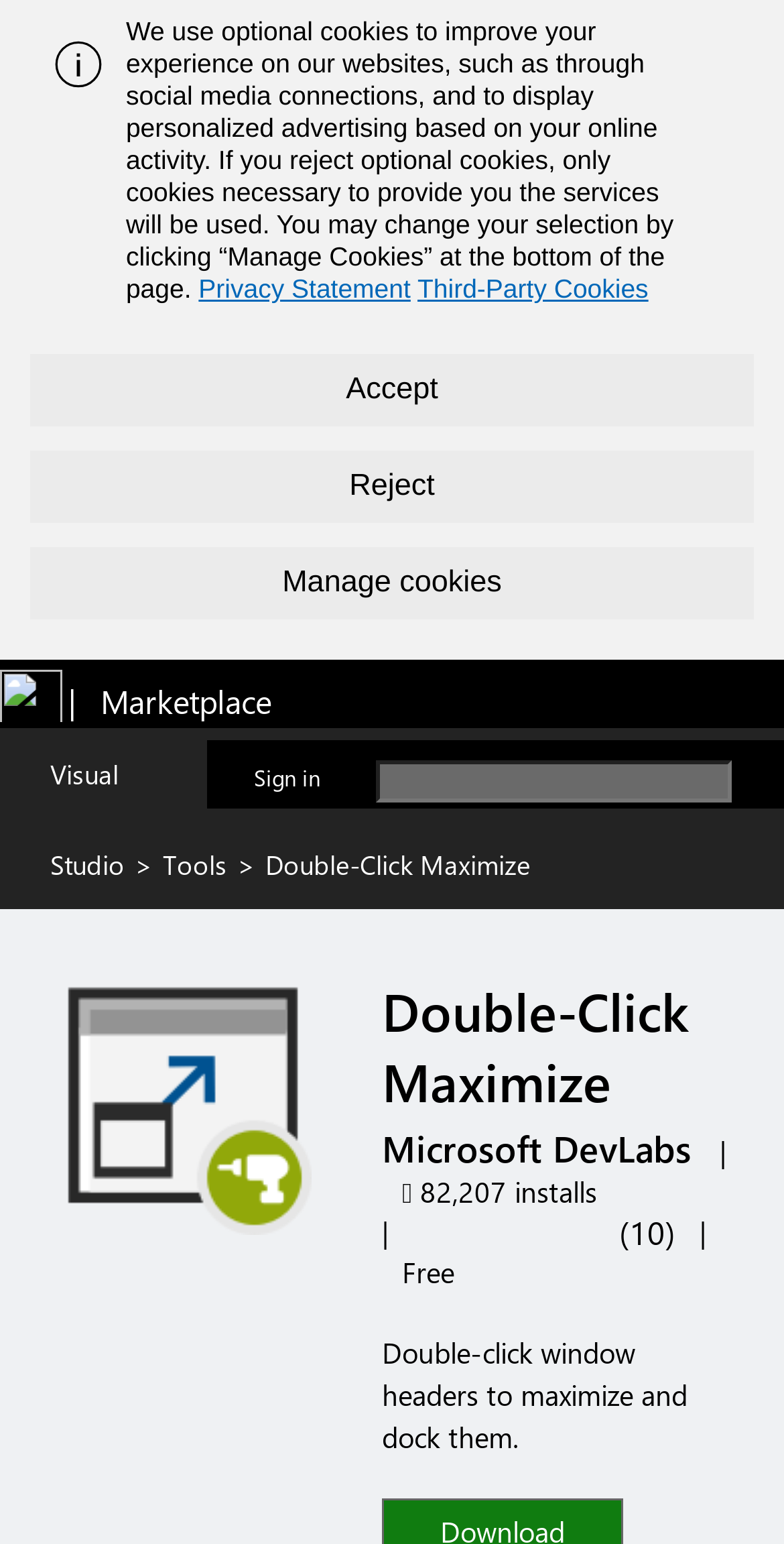Answer the question in a single word or phrase:
Who is the publisher of the extension?

Microsoft DevLabs